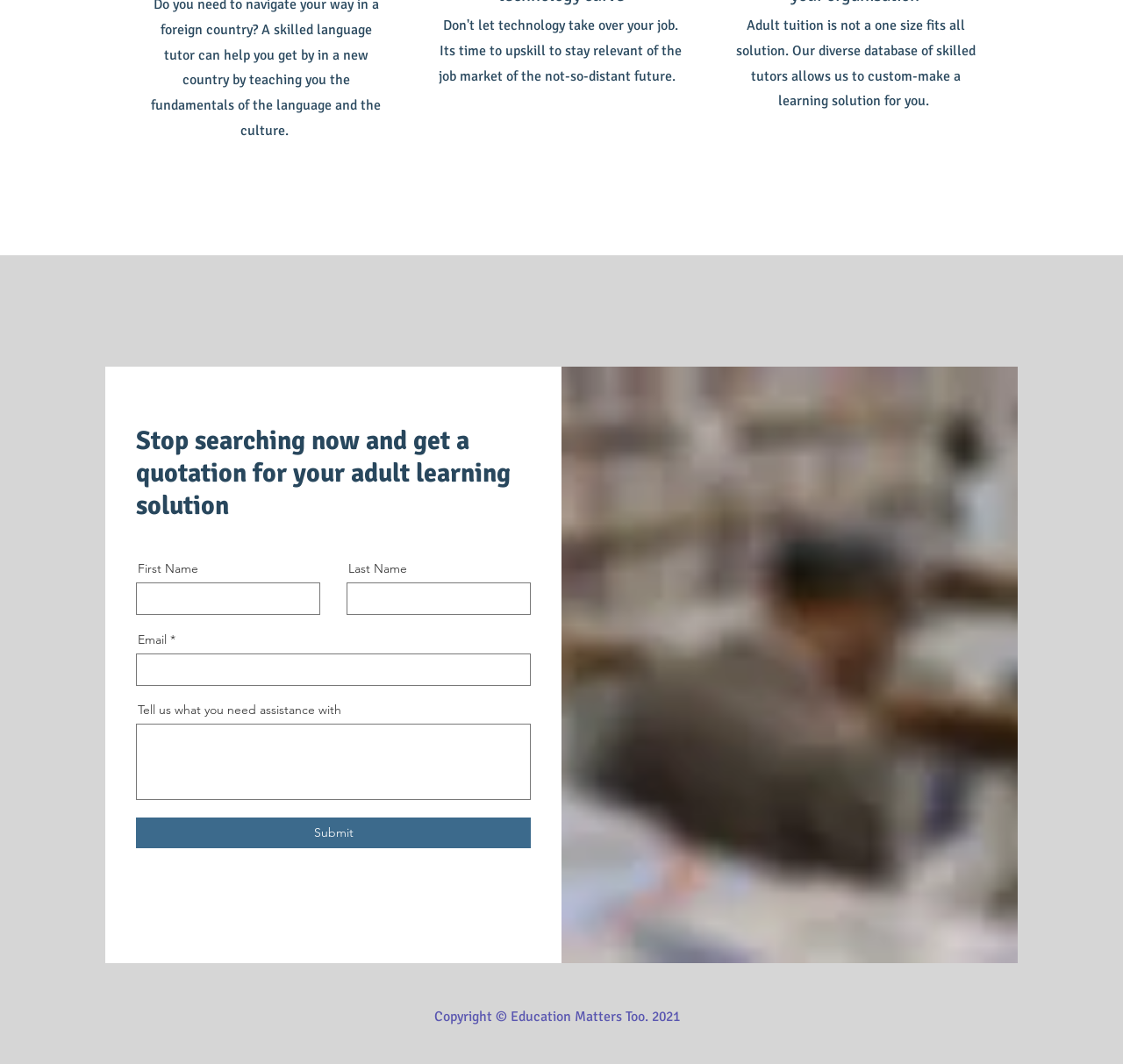Please locate the bounding box coordinates of the element's region that needs to be clicked to follow the instruction: "Enter first name". The bounding box coordinates should be provided as four float numbers between 0 and 1, i.e., [left, top, right, bottom].

[0.123, 0.547, 0.285, 0.578]